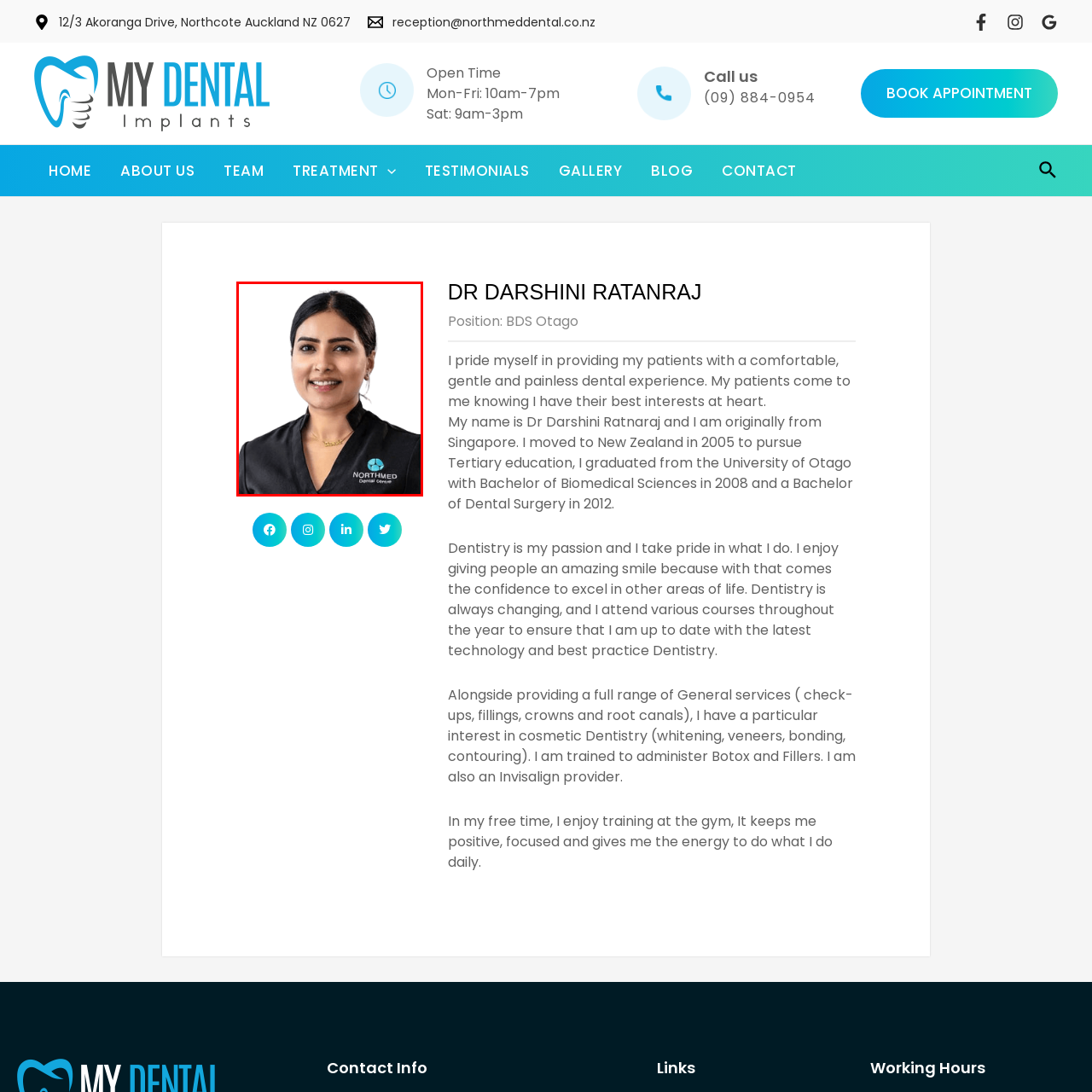What is Dr. Darshini Ratnaraj's profession?
Check the content within the red bounding box and give a brief answer in one word or a short phrase.

Dentist